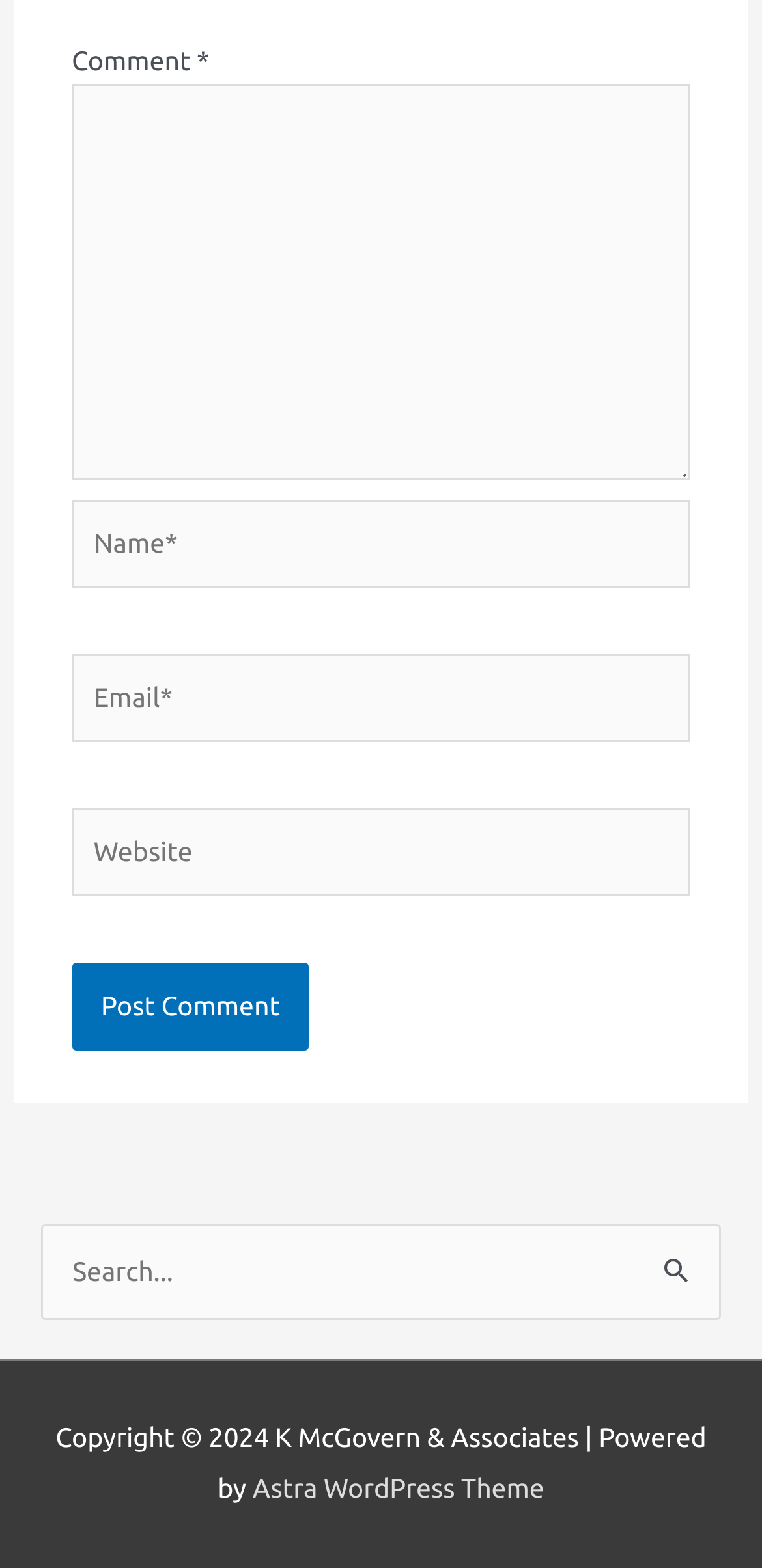Using a single word or phrase, answer the following question: 
What is the label of the button below the 'Website' textbox?

Post Comment